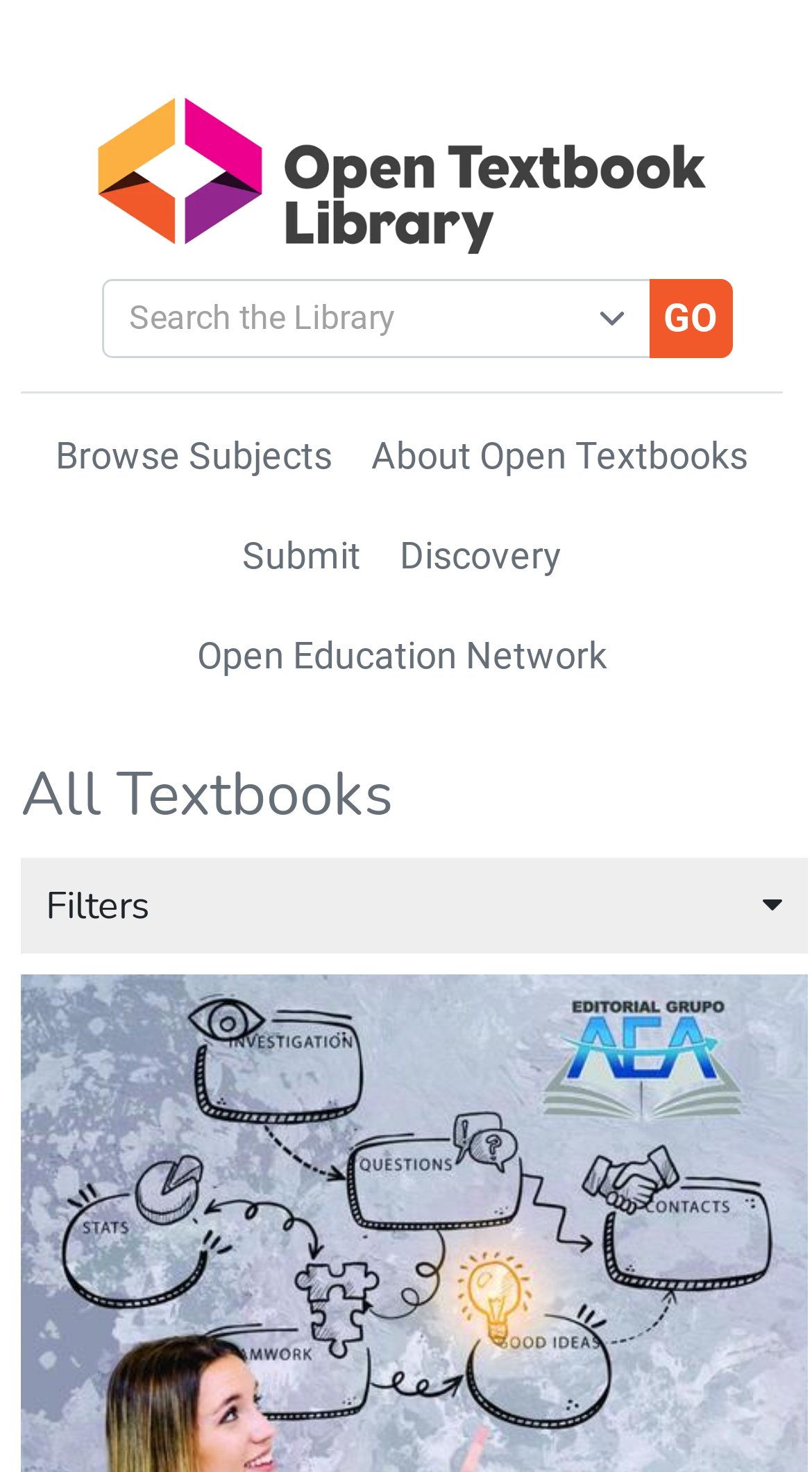What is the 'Library Home' link for?
Look at the image and respond with a one-word or short-phrase answer.

To go to the library home page